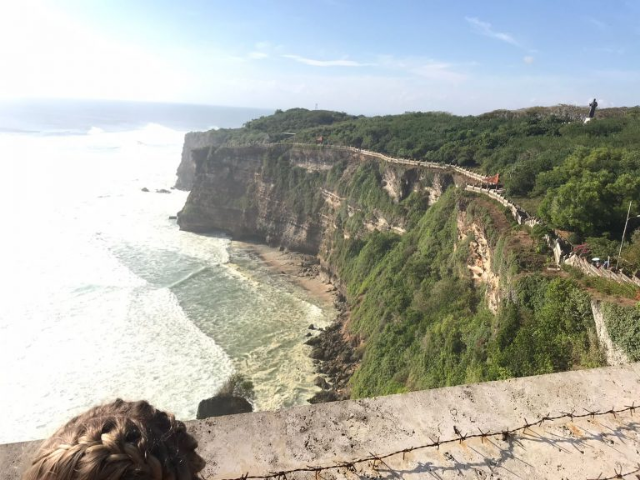Elaborate on the elements present in the image.

This breathtaking image captures the stunning view from Uluwatu Temple, a remarkable site perched on a rocky cliff in Pecatu village, Kuta district, Bali. The scene showcases the dramatic coastline where lush greenery meets the azure waves of the Indian Ocean. A winding pathway along the cliffside invites visitors to explore the area while enjoying the natural beauty and serenity of the surroundings. The photograph perfectly depicts the picturesque landscape that enhances the experience of witnessing the famous Kecak Dance, set against a magnificent sunset backdrop. The cliffs create an enchanting ambiance, making it an ideal location for those seeking both cultural and scenic adventures in Bali.